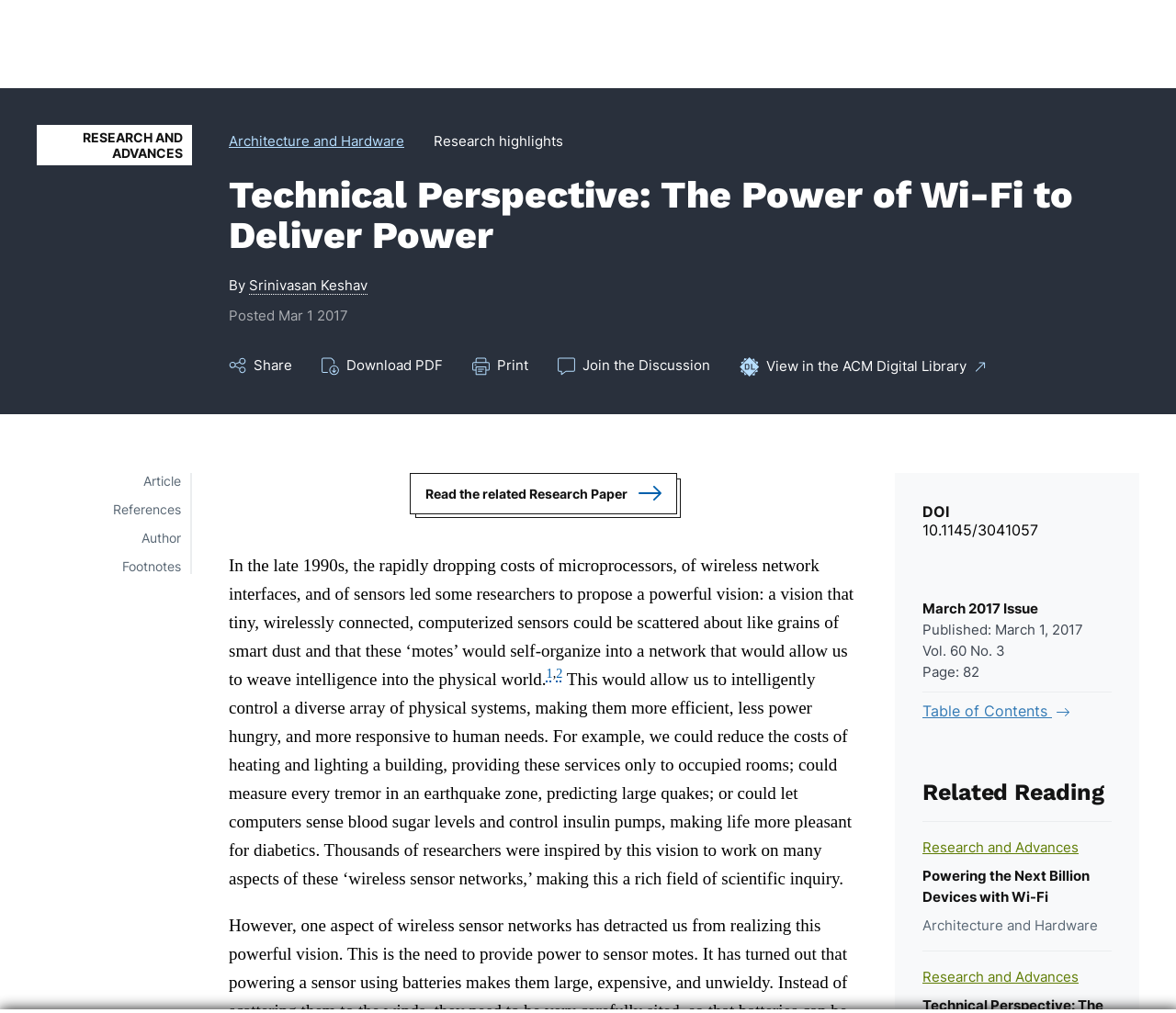What is the page number of the article?
Ensure your answer is thorough and detailed.

I found the page number by looking at the static text element with the text 'Page: 82' which is a sub-element of the 'HeaderAsNonLandmark' element.